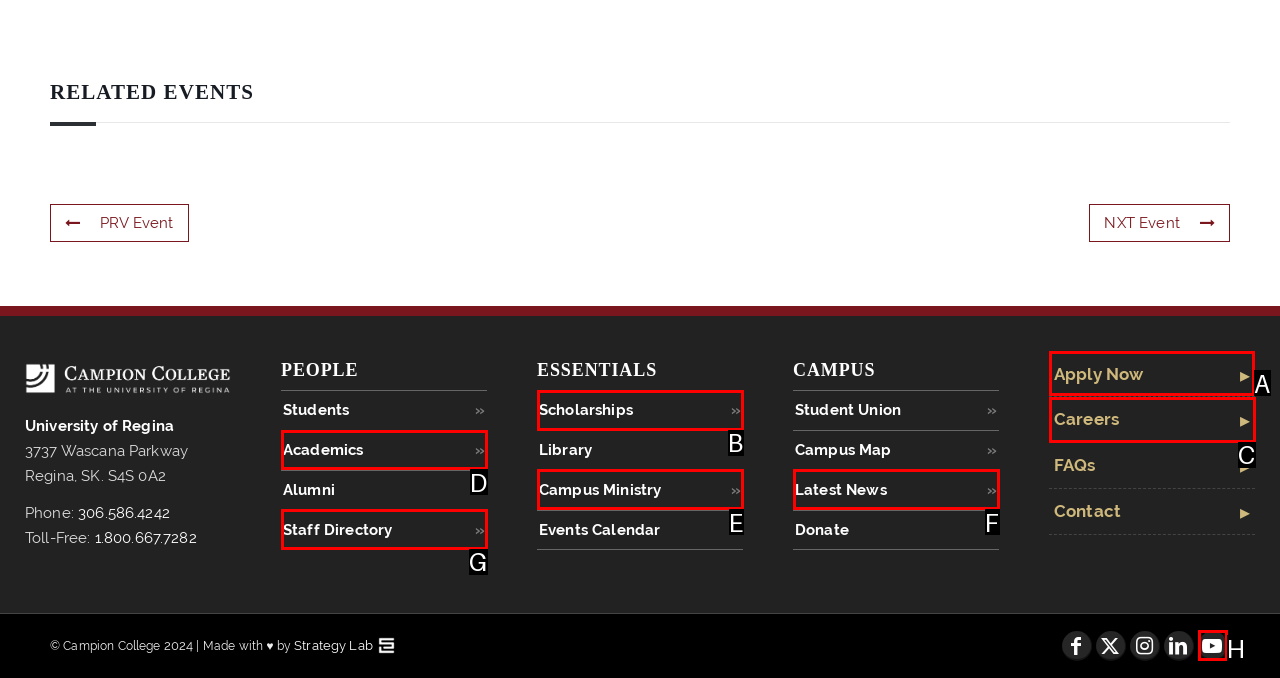Tell me which one HTML element I should click to complete the following task: Apply now Answer with the option's letter from the given choices directly.

A